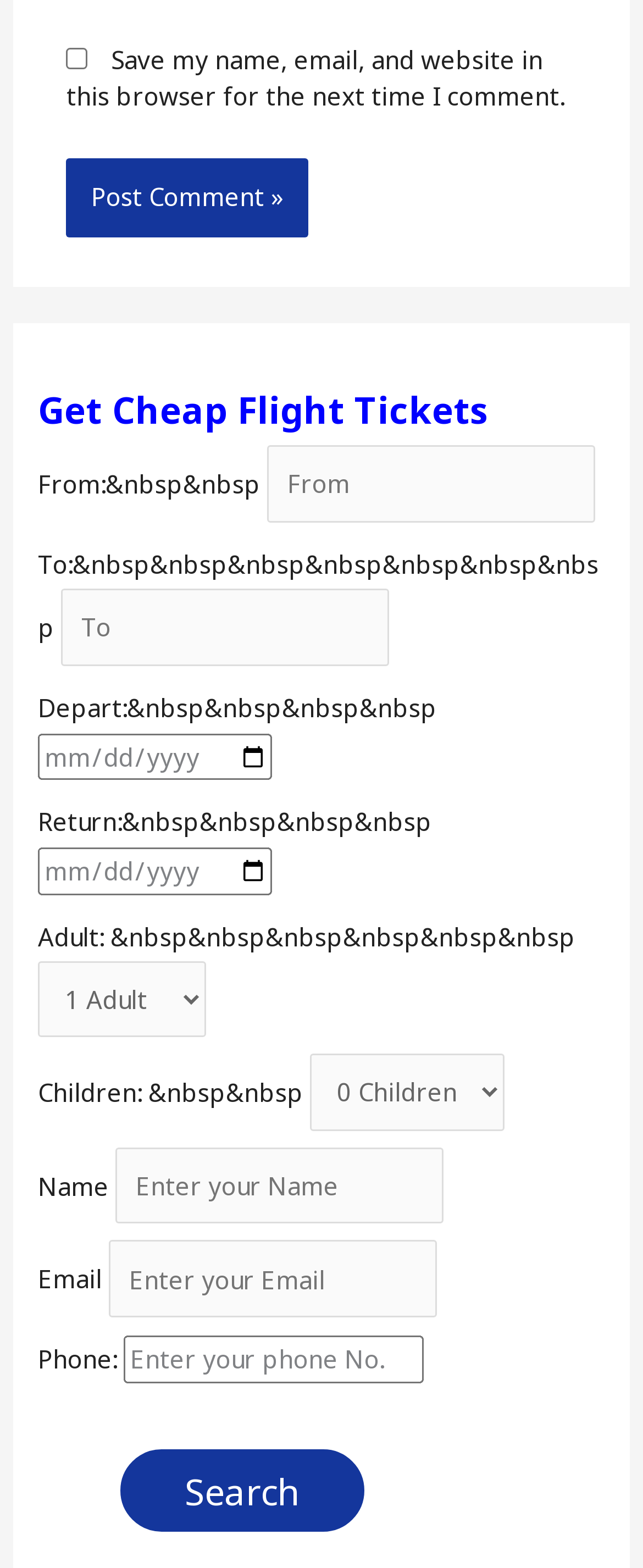Refer to the element description << Previous Post and identify the corresponding bounding box in the screenshot. Format the coordinates as (top-left x, top-left y, bottom-right x, bottom-right y) with values in the range of 0 to 1.

None